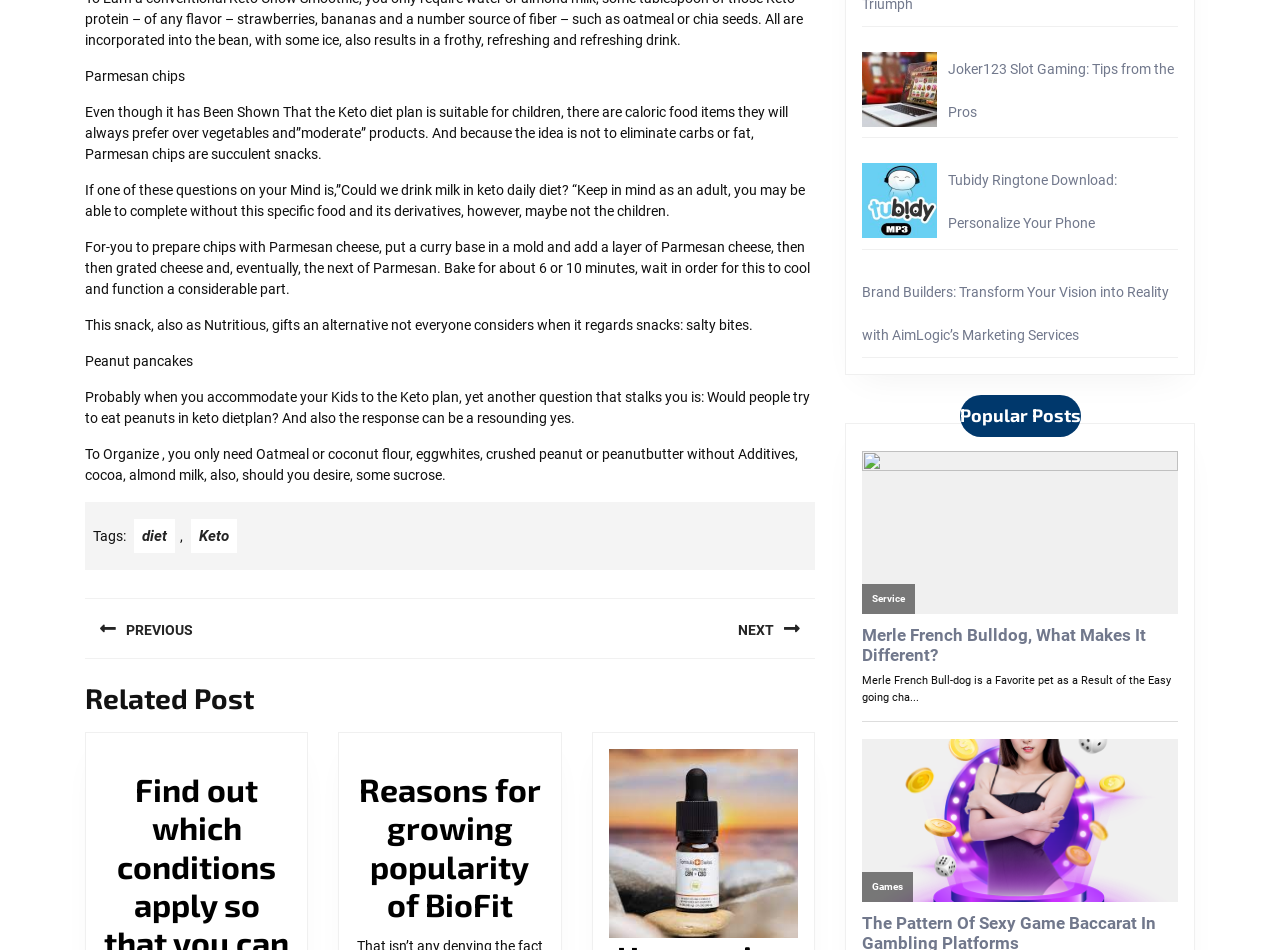Predict the bounding box of the UI element based on this description: "parent_node: Service".

[0.673, 0.474, 0.92, 0.646]